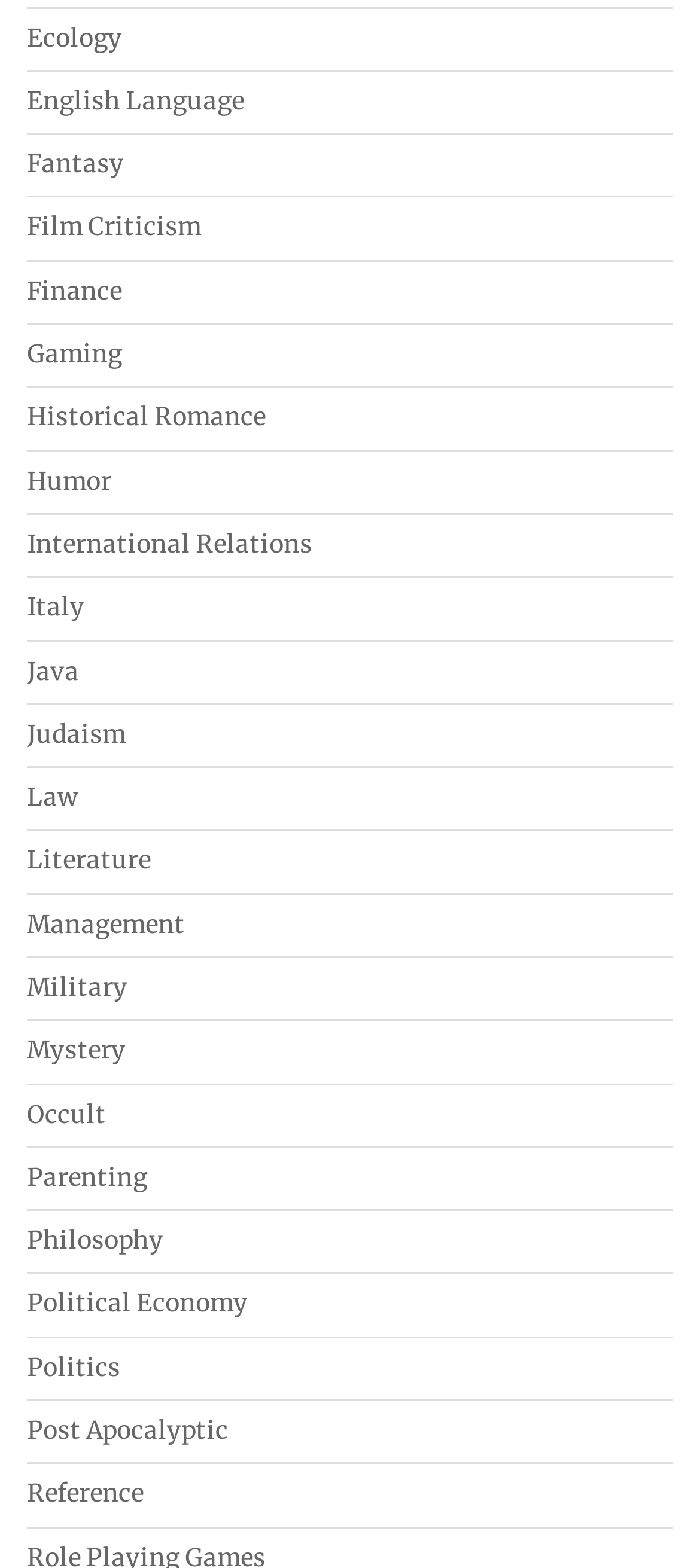Give a one-word or one-phrase response to the question:
What is the longest category name on the webpage?

International Relations